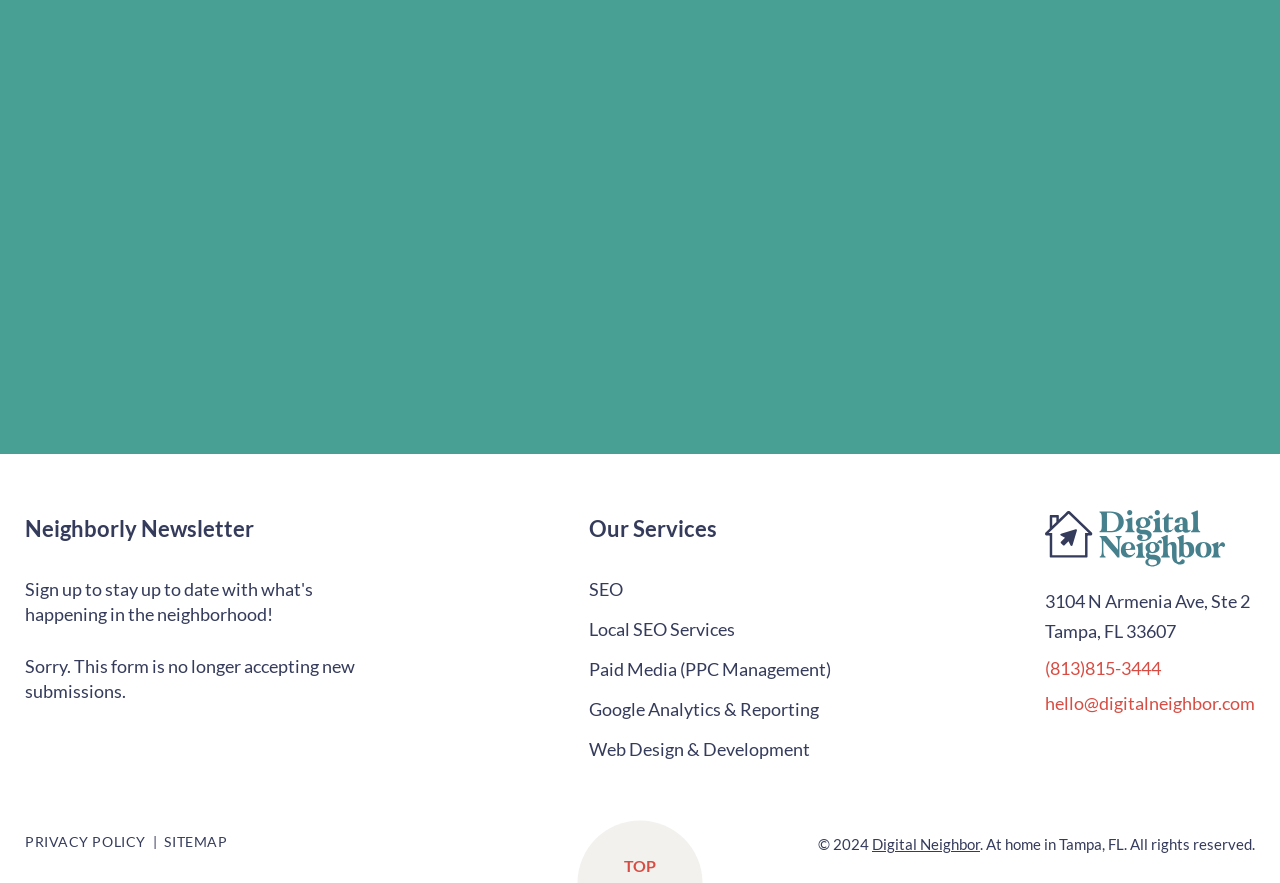Determine the bounding box coordinates for the area that should be clicked to carry out the following instruction: "Click the 'CONTACT US' link".

[0.438, 0.285, 0.562, 0.327]